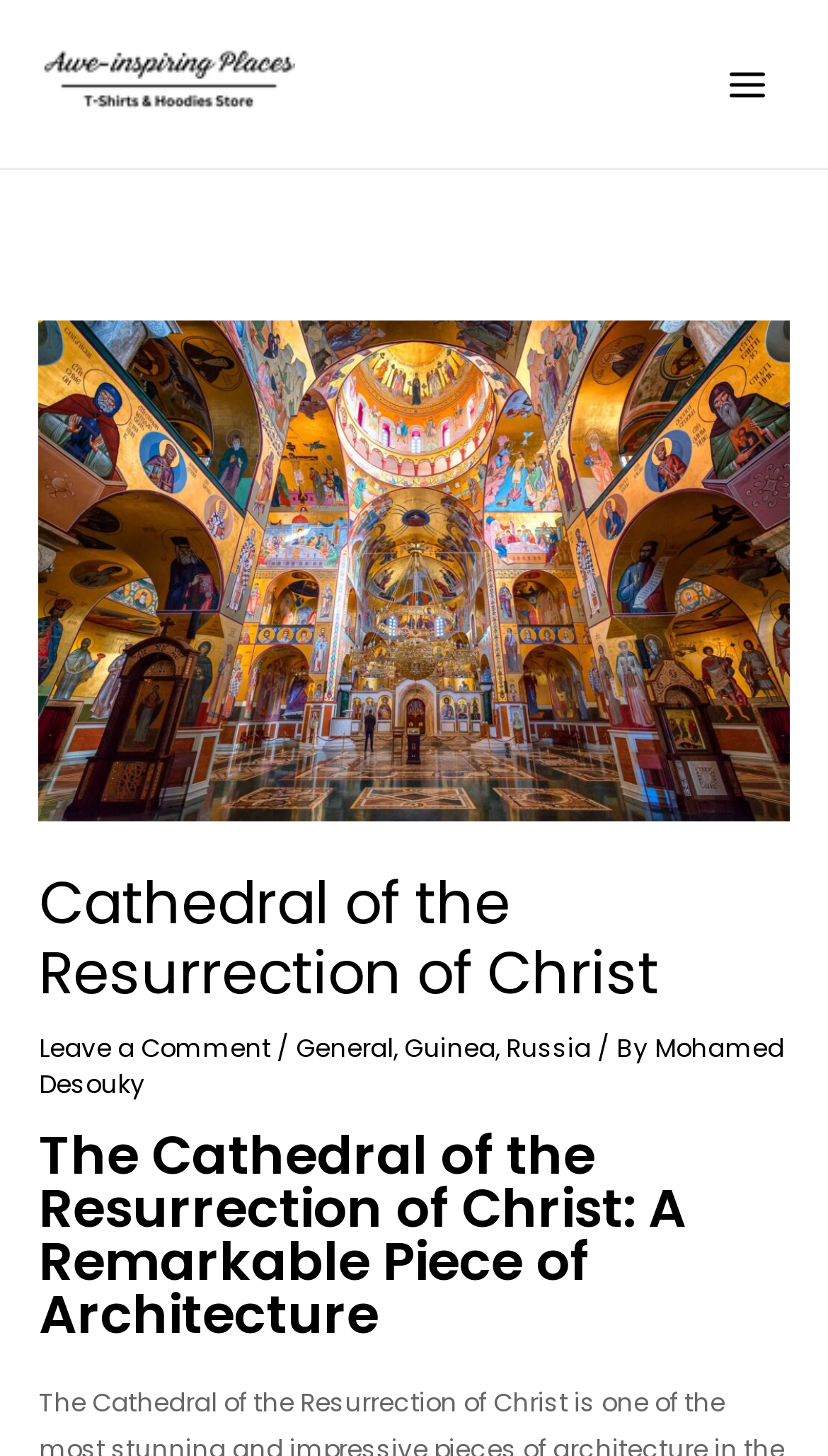Who is the author of the article?
Provide an in-depth and detailed answer to the question.

The author of the article can be found in the link element, which is a child of the HeaderAsNonLandmark element. The link element has the text 'Mohamed Desouky', which indicates the author of the article.